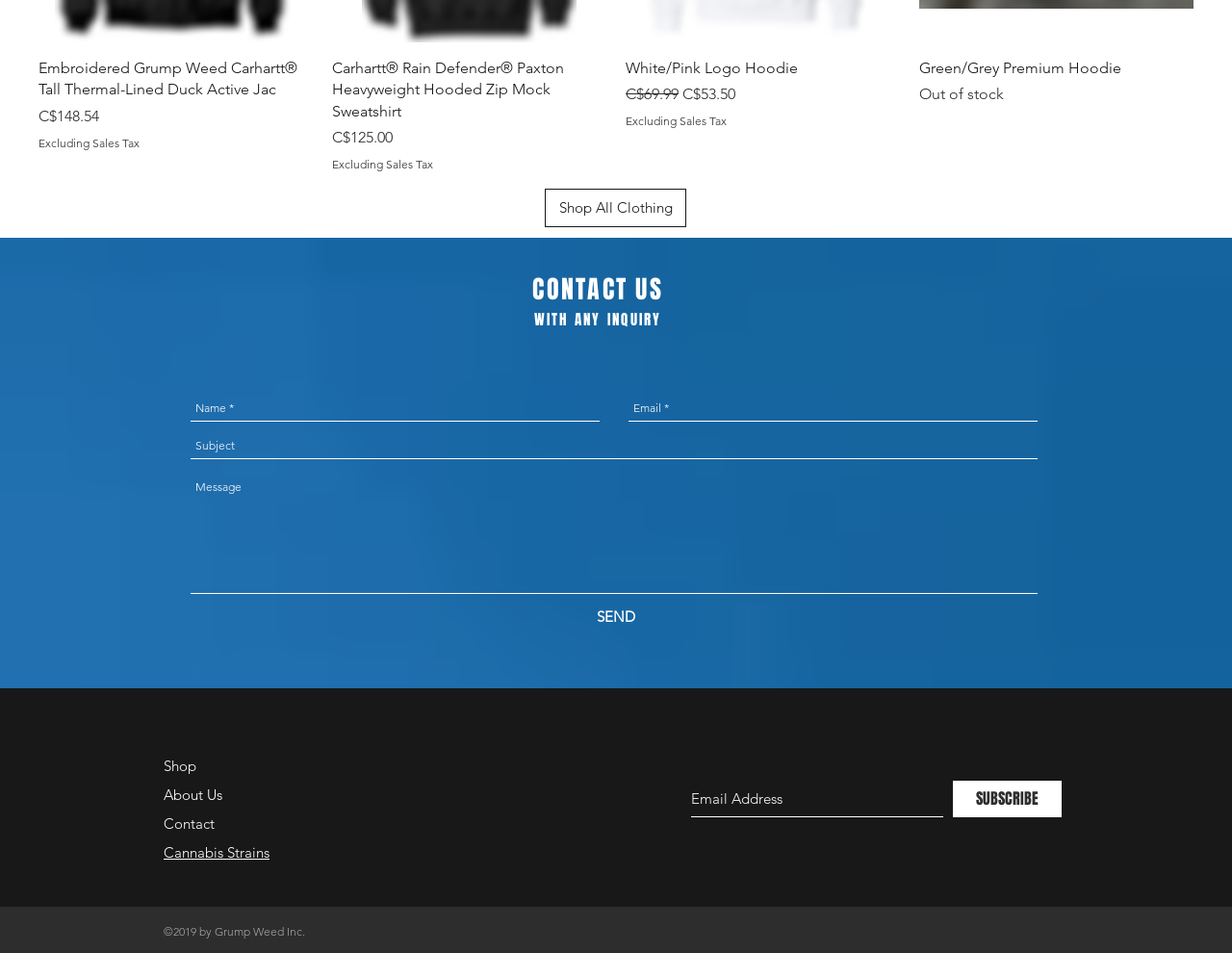Determine the bounding box coordinates for the clickable element to execute this instruction: "Click on Embroidered Grump Weed Carhartt® Tall Thermal-Lined Duck Active Jac". Provide the coordinates as four float numbers between 0 and 1, i.e., [left, top, right, bottom].

[0.031, 0.061, 0.254, 0.182]